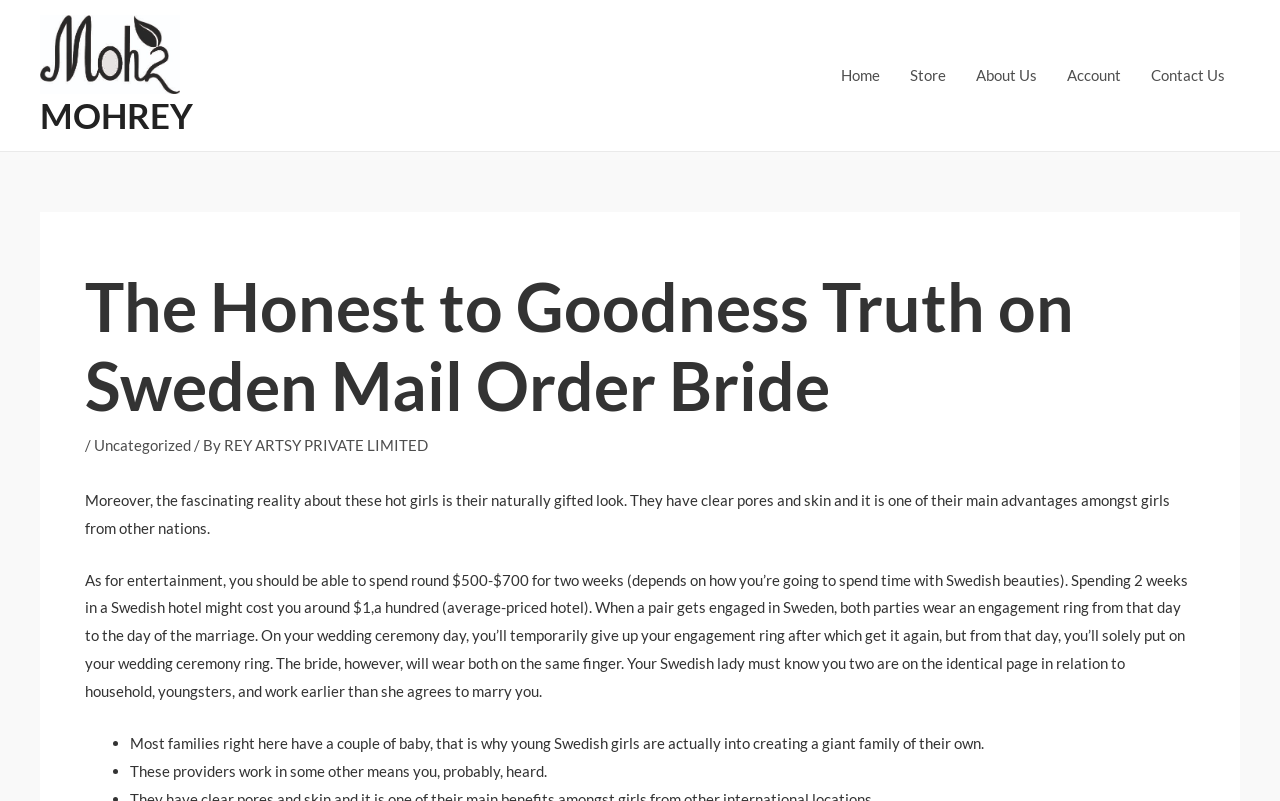Locate the bounding box coordinates of the area you need to click to fulfill this instruction: 'Contact Us through the link'. The coordinates must be in the form of four float numbers ranging from 0 to 1: [left, top, right, bottom].

[0.888, 0.044, 0.969, 0.144]